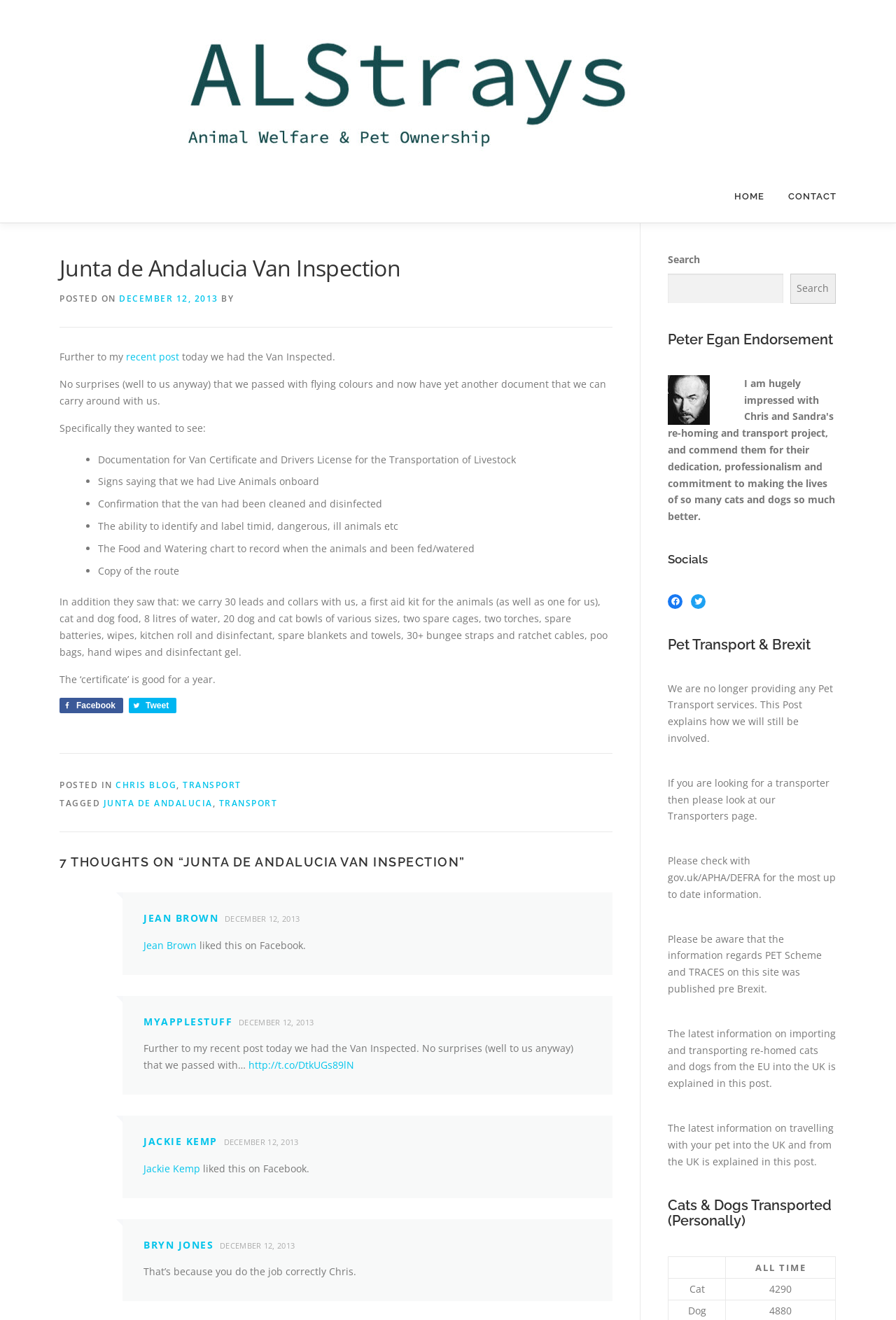What is the topic of the main article?
Please use the image to provide an in-depth answer to the question.

The topic of the main article can be inferred from the heading 'Junta de Andalucia Van Inspection' and the content of the article, which discusses the inspection of a van.